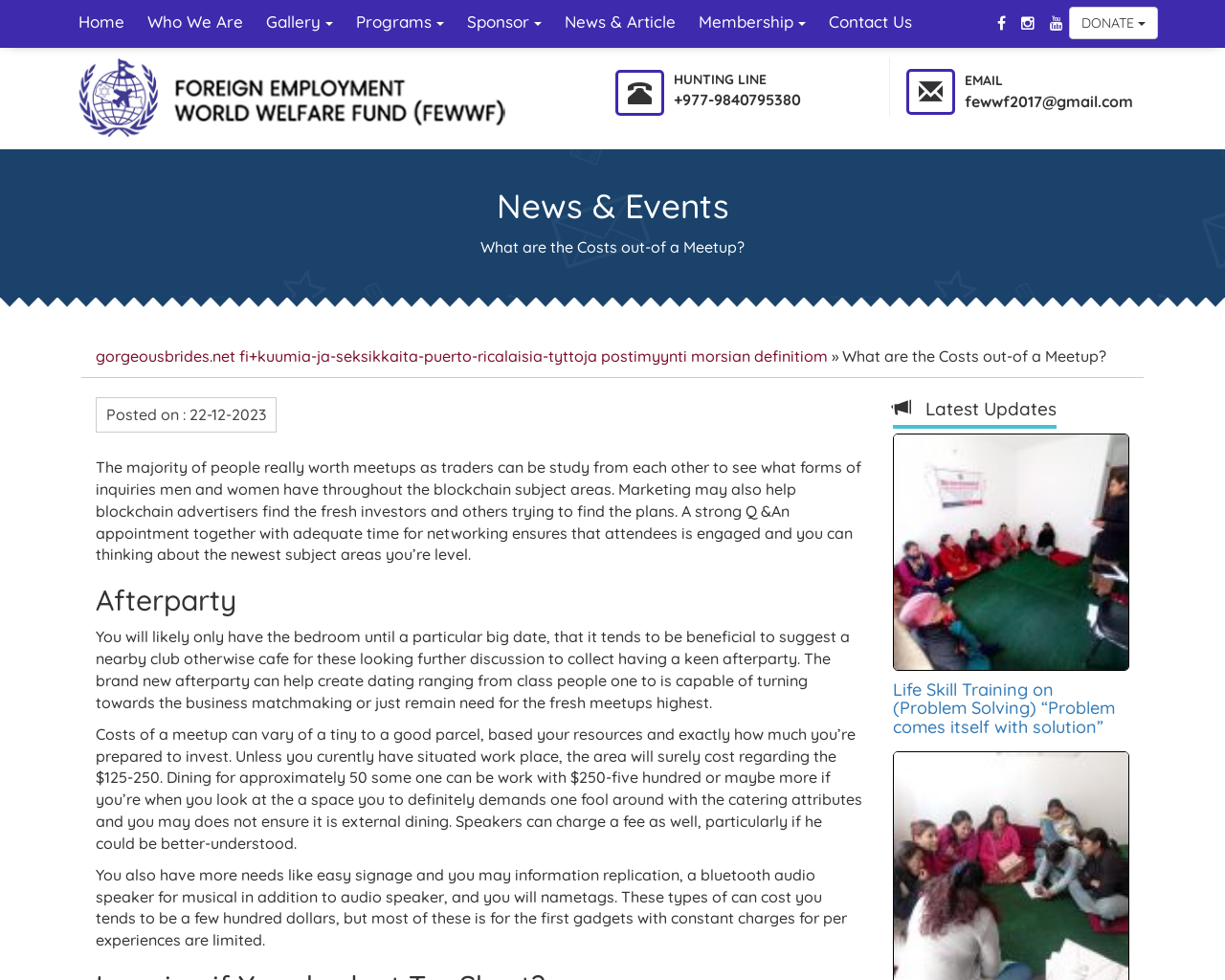Please specify the bounding box coordinates in the format (top-left x, top-left y, bottom-right x, bottom-right y), with values ranging from 0 to 1. Identify the bounding box for the UI component described as follows: gorgeousbrides.net fi+kuumia-ja-seksikkaita-puerto-ricalaisia-tyttoja postimyynti morsian definitiom

[0.078, 0.354, 0.676, 0.373]